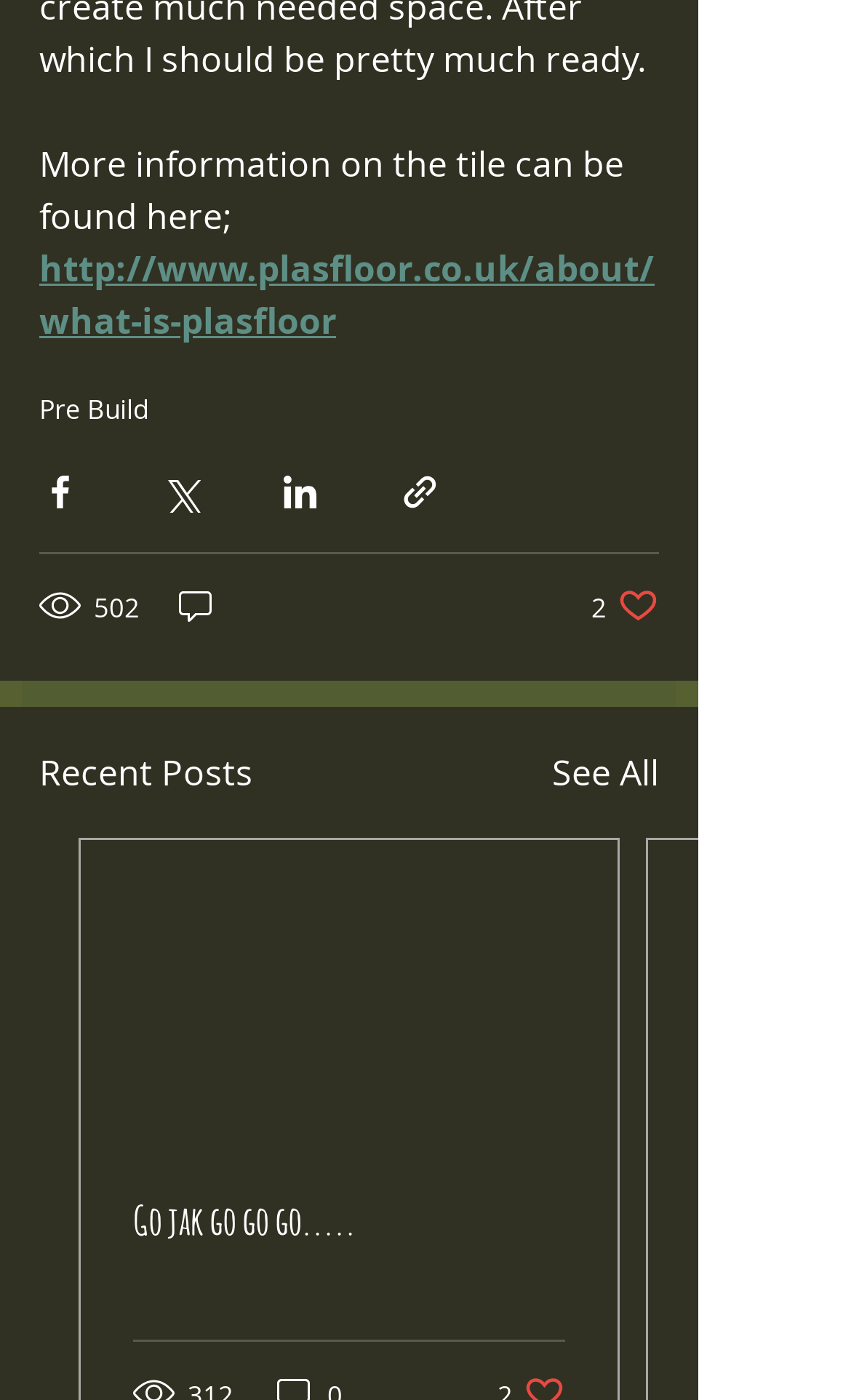Pinpoint the bounding box coordinates of the area that must be clicked to complete this instruction: "Click to learn more about Plasfloor".

[0.046, 0.175, 0.769, 0.247]